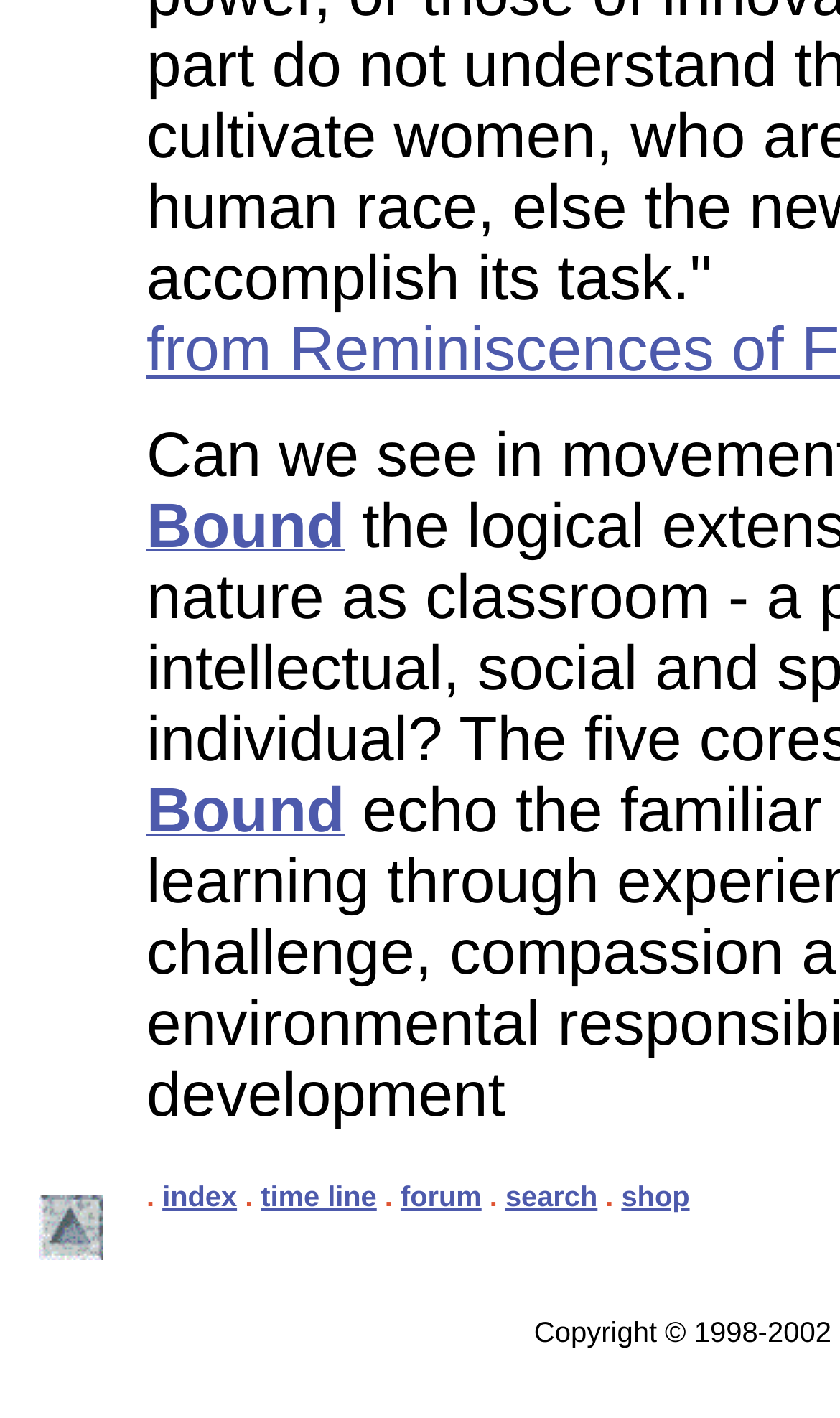Find the bounding box coordinates for the HTML element specified by: "alt="Home"".

[0.046, 0.869, 0.123, 0.895]